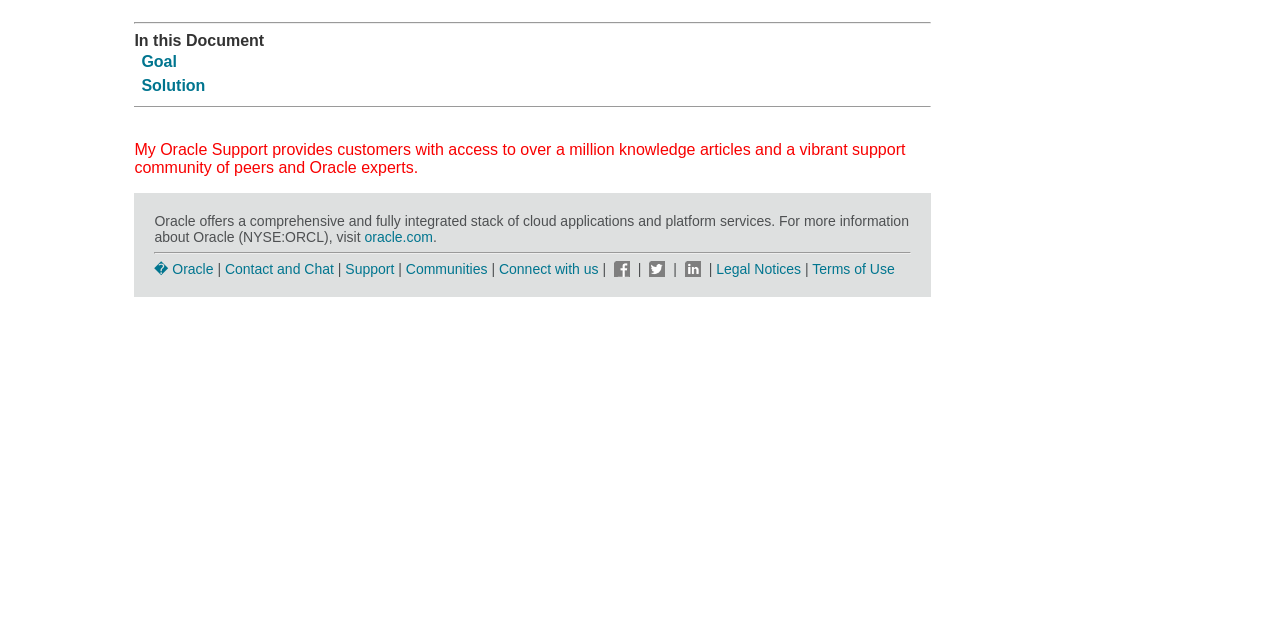Find the bounding box coordinates for the HTML element described as: "Contact and Chat". The coordinates should consist of four float values between 0 and 1, i.e., [left, top, right, bottom].

[0.176, 0.407, 0.261, 0.432]